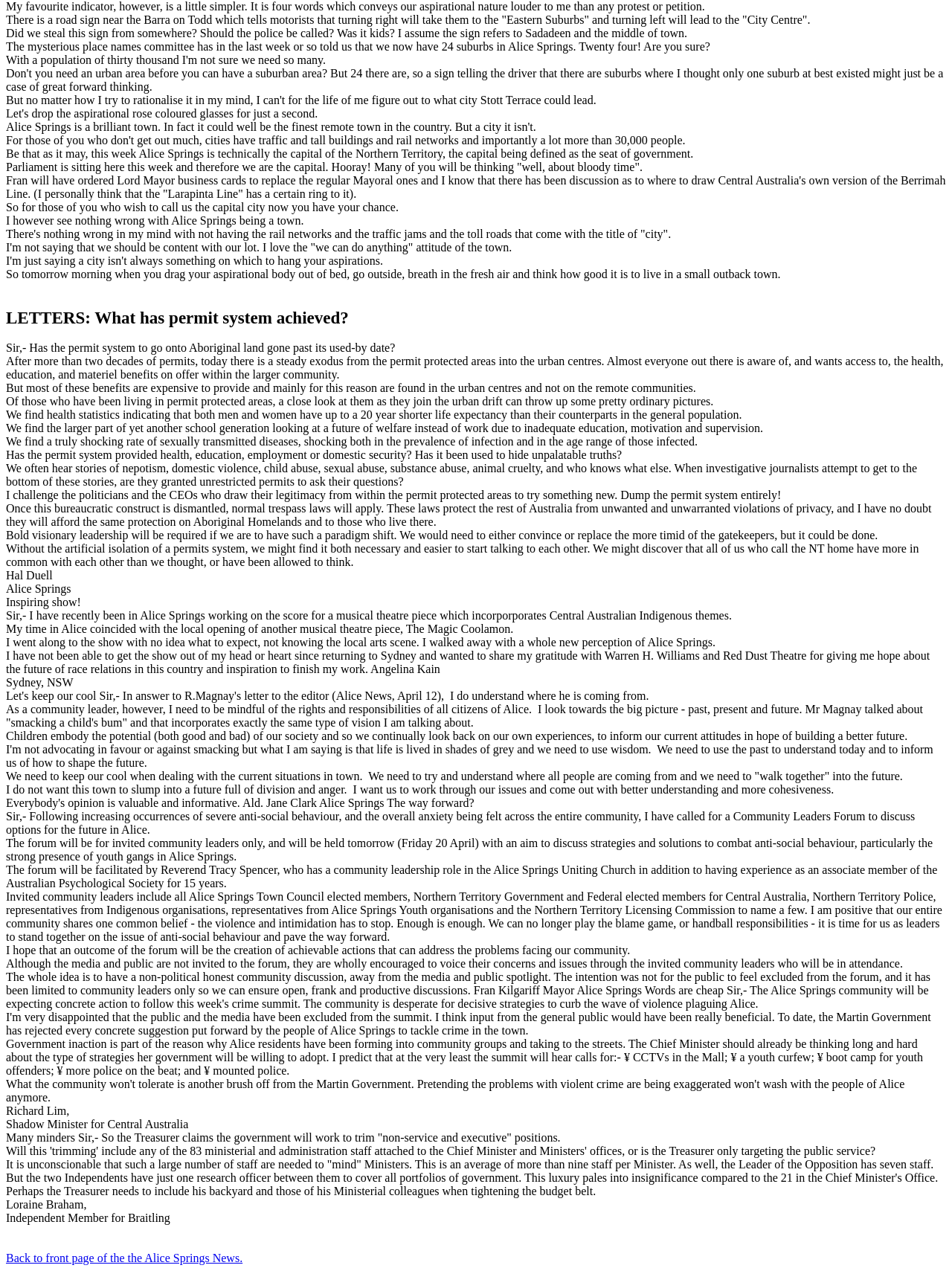Use the information in the screenshot to answer the question comprehensively: What is the purpose of the Community Leaders Forum?

The Community Leaders Forum is being held to discuss strategies and solutions to combat anti-social behaviour, particularly the strong presence of youth gangs in Alice Springs.